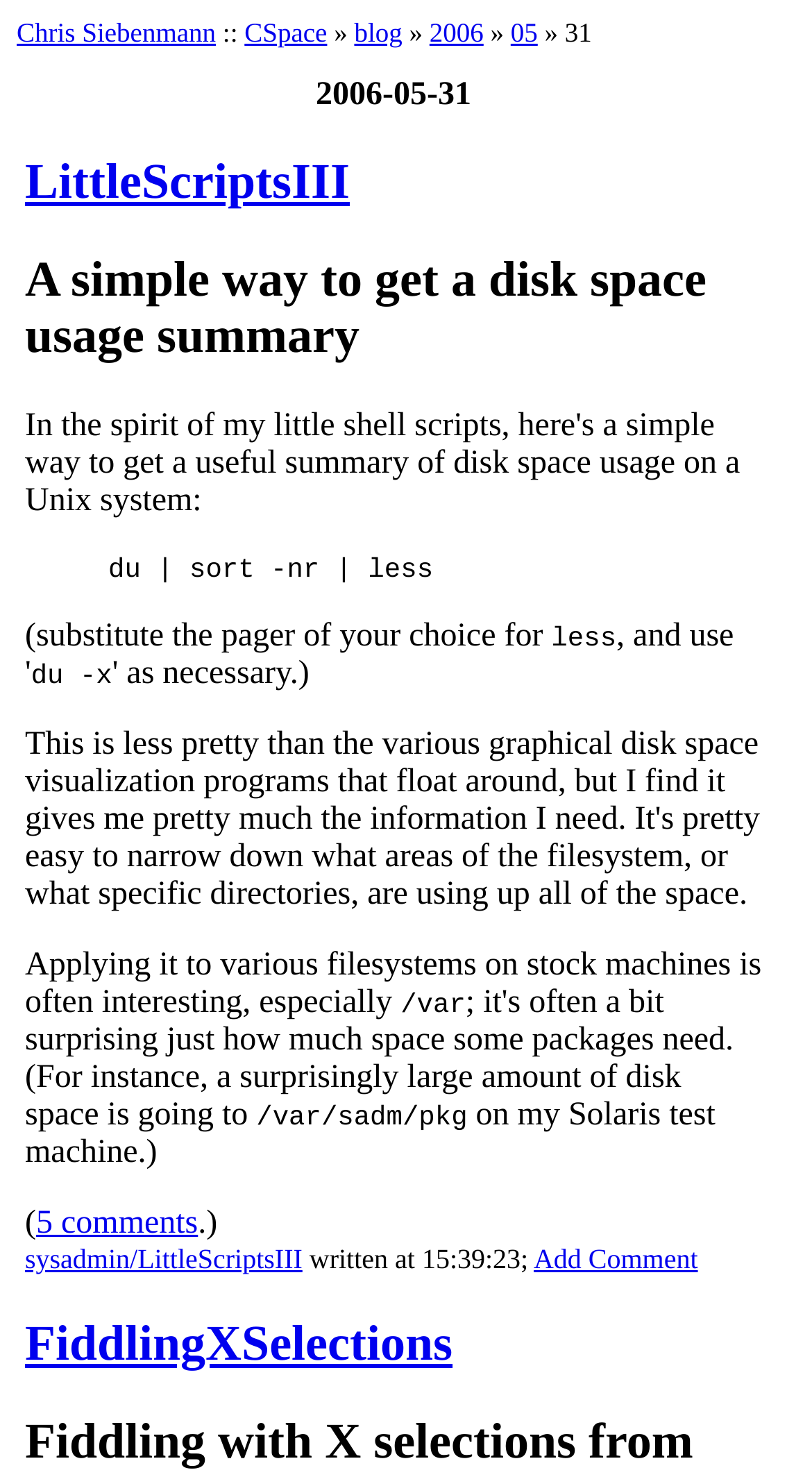What is the date of the first article?
Answer the question with a thorough and detailed explanation.

I found the date of the first article by looking at the StaticText element with the text '2006-05-31'. This text is likely the date of the article.